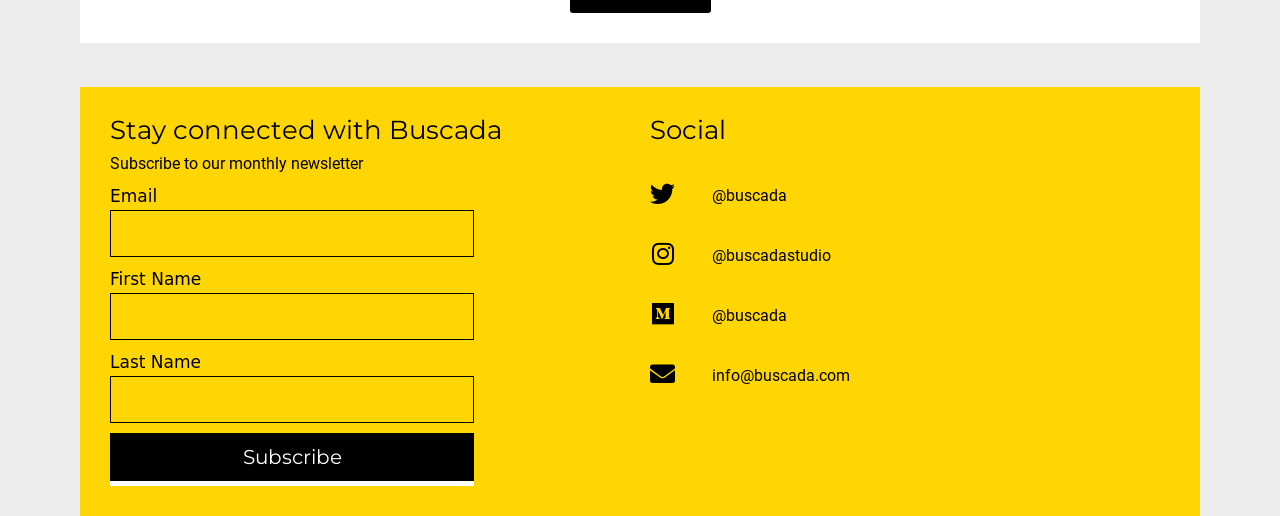Locate the bounding box coordinates of the area to click to fulfill this instruction: "Send an email". The bounding box should be presented as four float numbers between 0 and 1, in the order [left, top, right, bottom].

[0.508, 0.7, 0.527, 0.748]